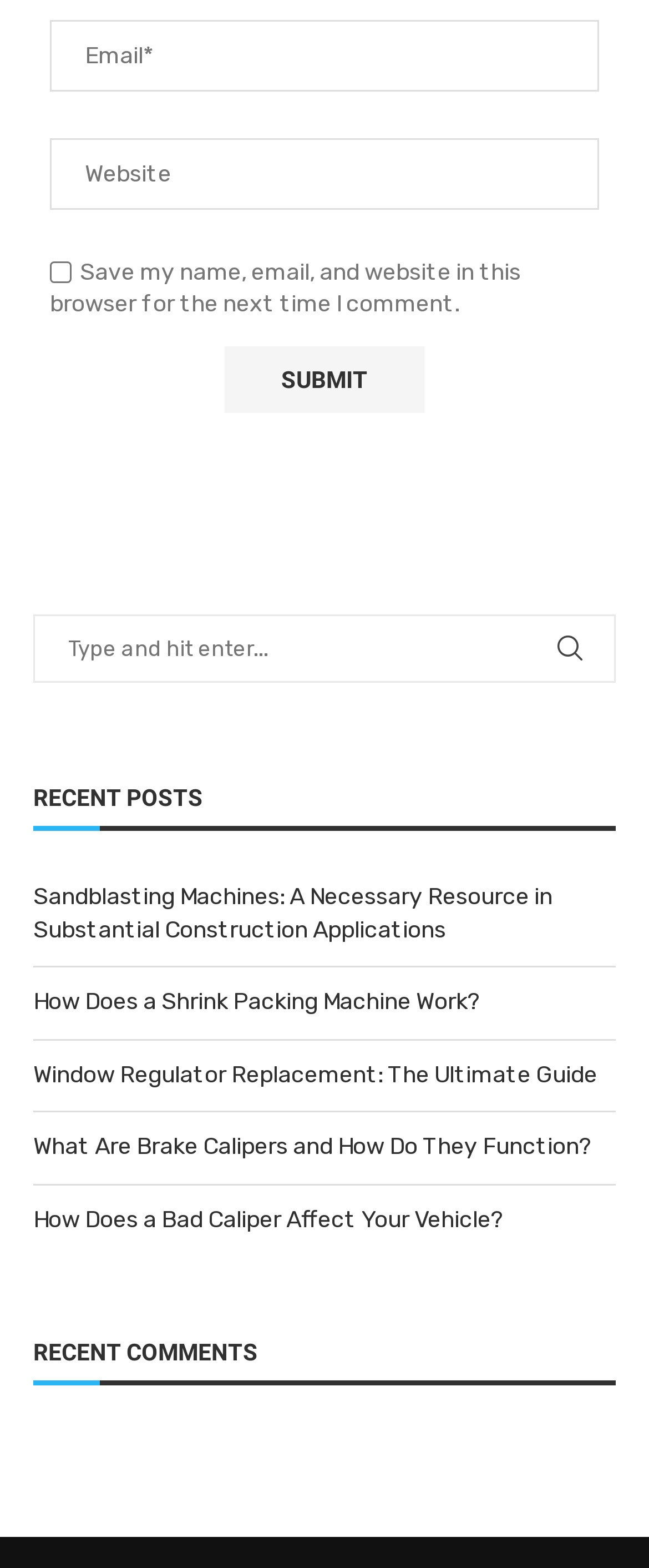Is the checkbox checked by default?
Using the image, respond with a single word or phrase.

No